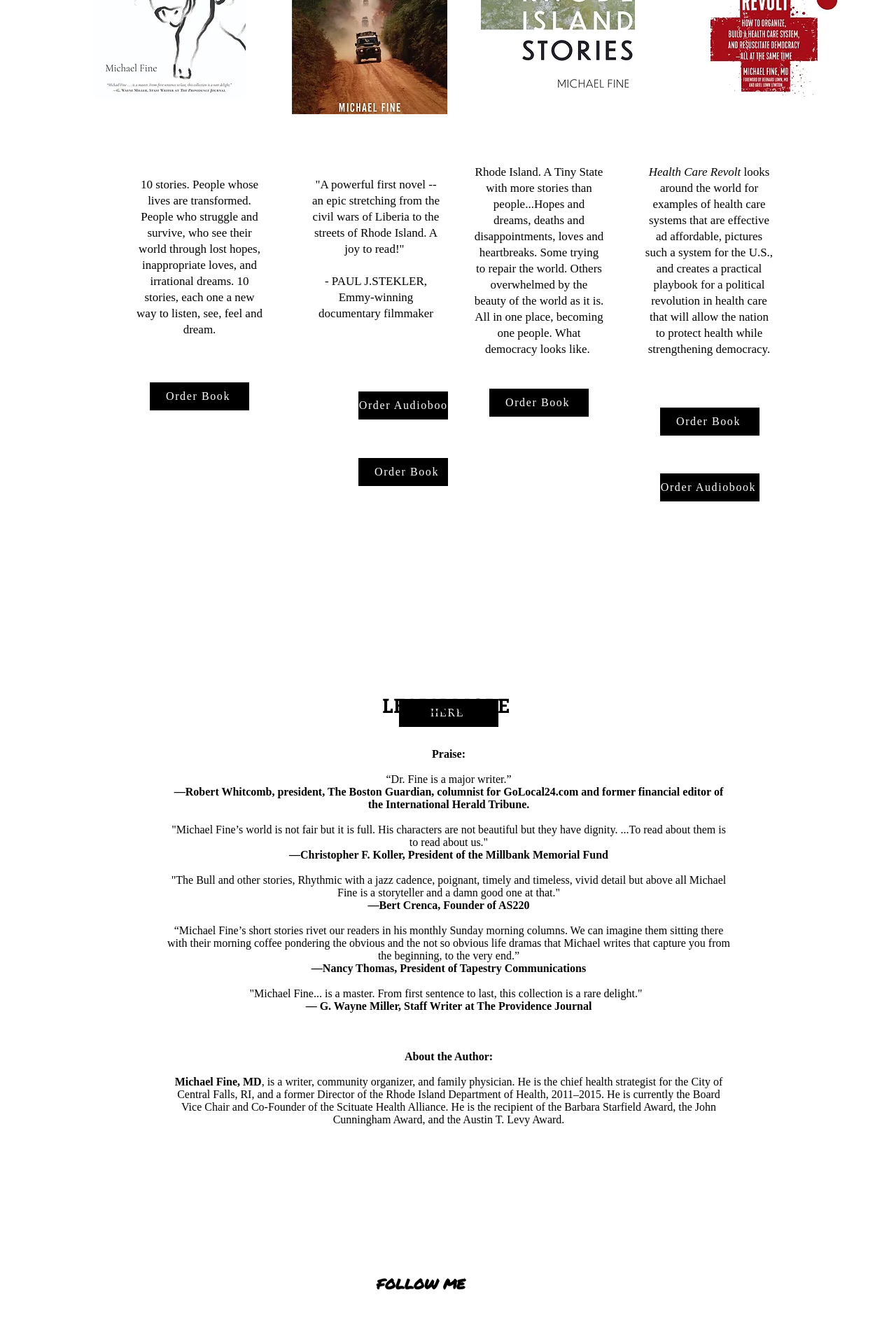Bounding box coordinates are specified in the format (top-left x, top-left y, bottom-right x, bottom-right y). All values are floating point numbers bounded between 0 and 1. Please provide the bounding box coordinate of the region this sentence describes: Order Book

[0.737, 0.308, 0.848, 0.329]